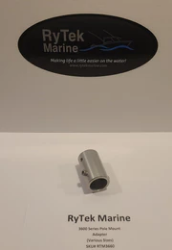What is the name of the company?
Using the image as a reference, give a one-word or short phrase answer.

RyTek Marine